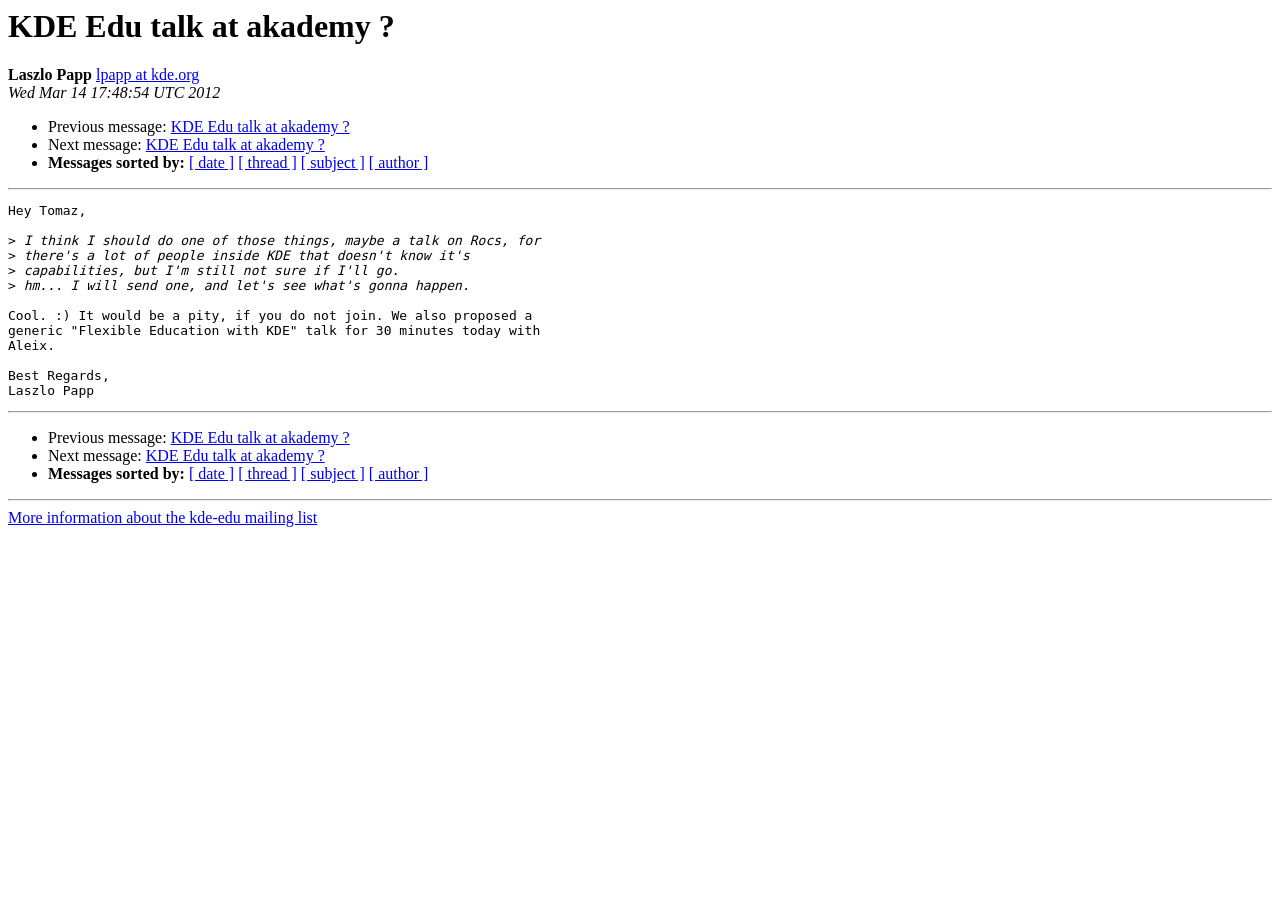Locate the bounding box coordinates of the element you need to click to accomplish the task described by this instruction: "Sort messages by date".

[0.148, 0.169, 0.183, 0.188]